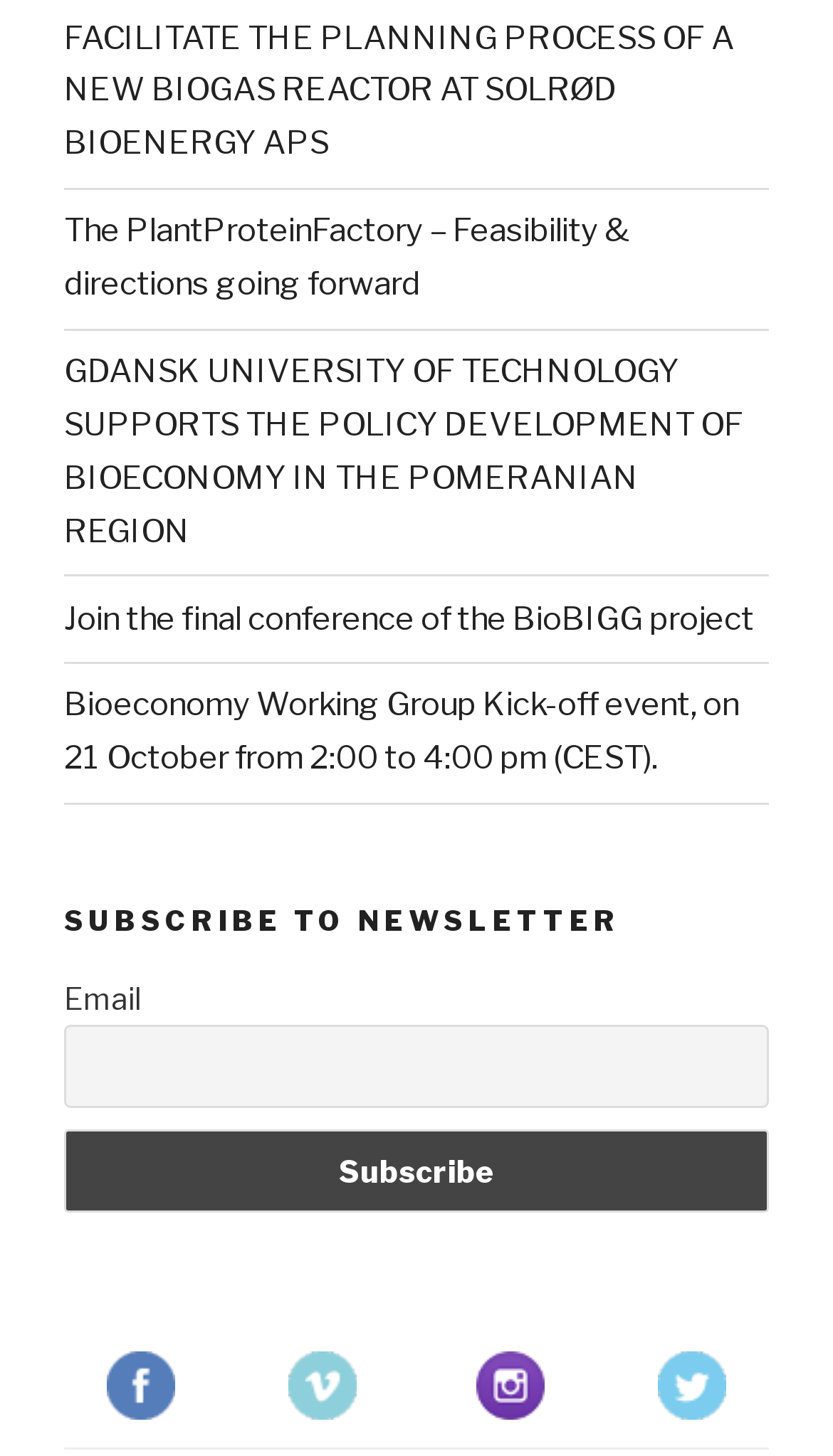Predict the bounding box of the UI element based on this description: "value="Subscribe"".

[0.077, 0.776, 0.923, 0.833]